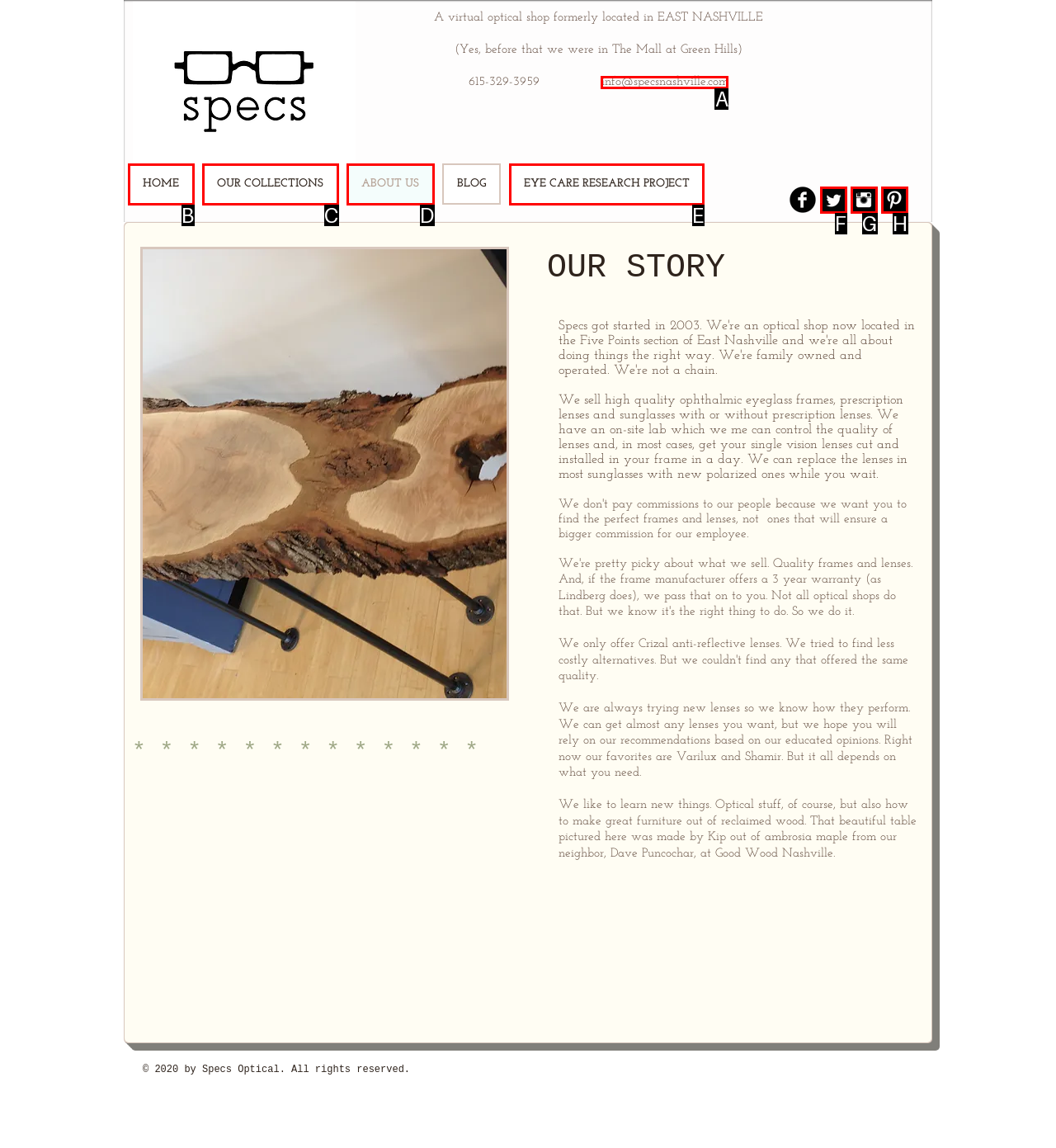Please select the letter of the HTML element that fits the description: OUR COLLECTIONS. Answer with the option's letter directly.

C